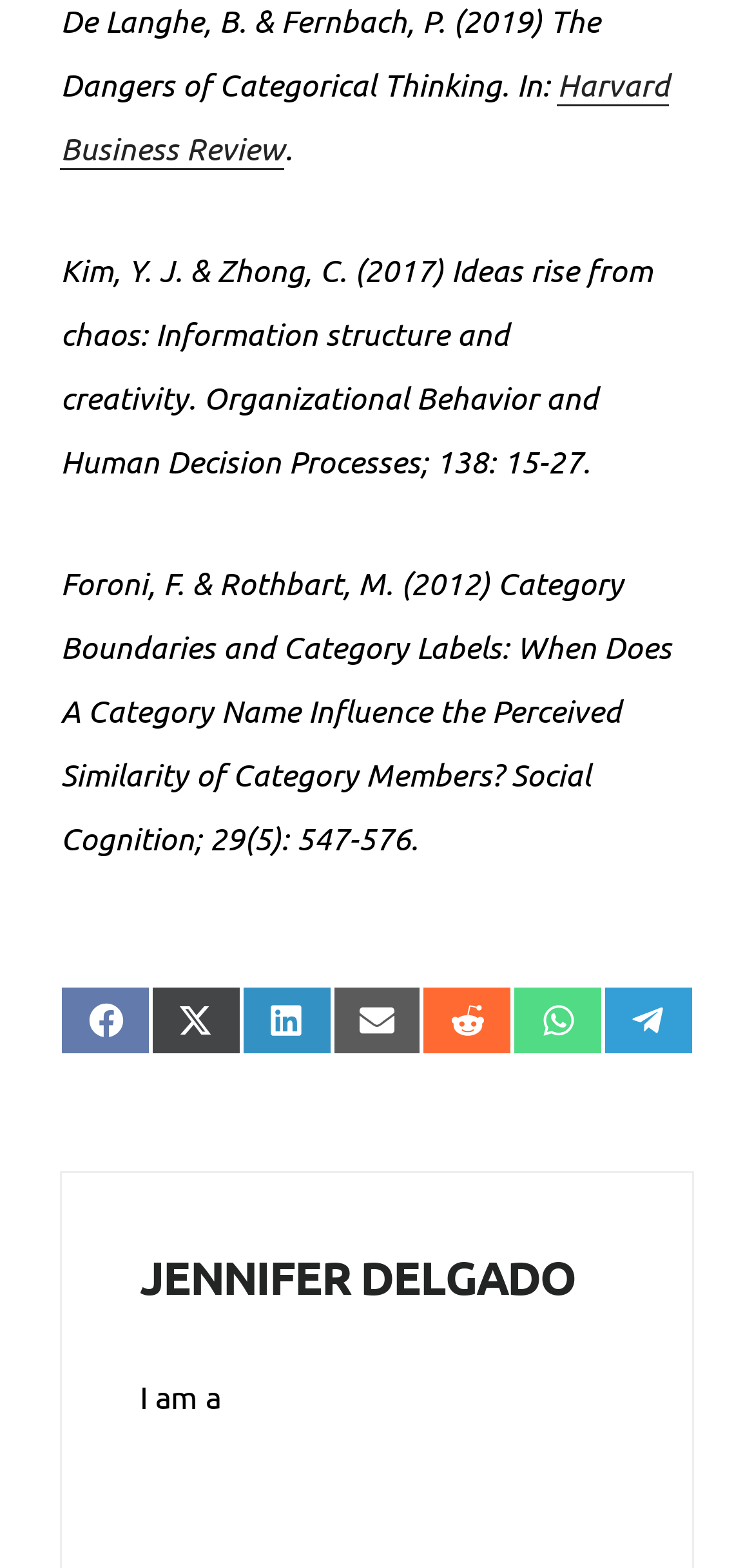From the webpage screenshot, identify the region described by Share on LinkedIn. Provide the bounding box coordinates as (top-left x, top-left y, bottom-right x, bottom-right y), with each value being a floating point number between 0 and 1.

[0.32, 0.629, 0.44, 0.673]